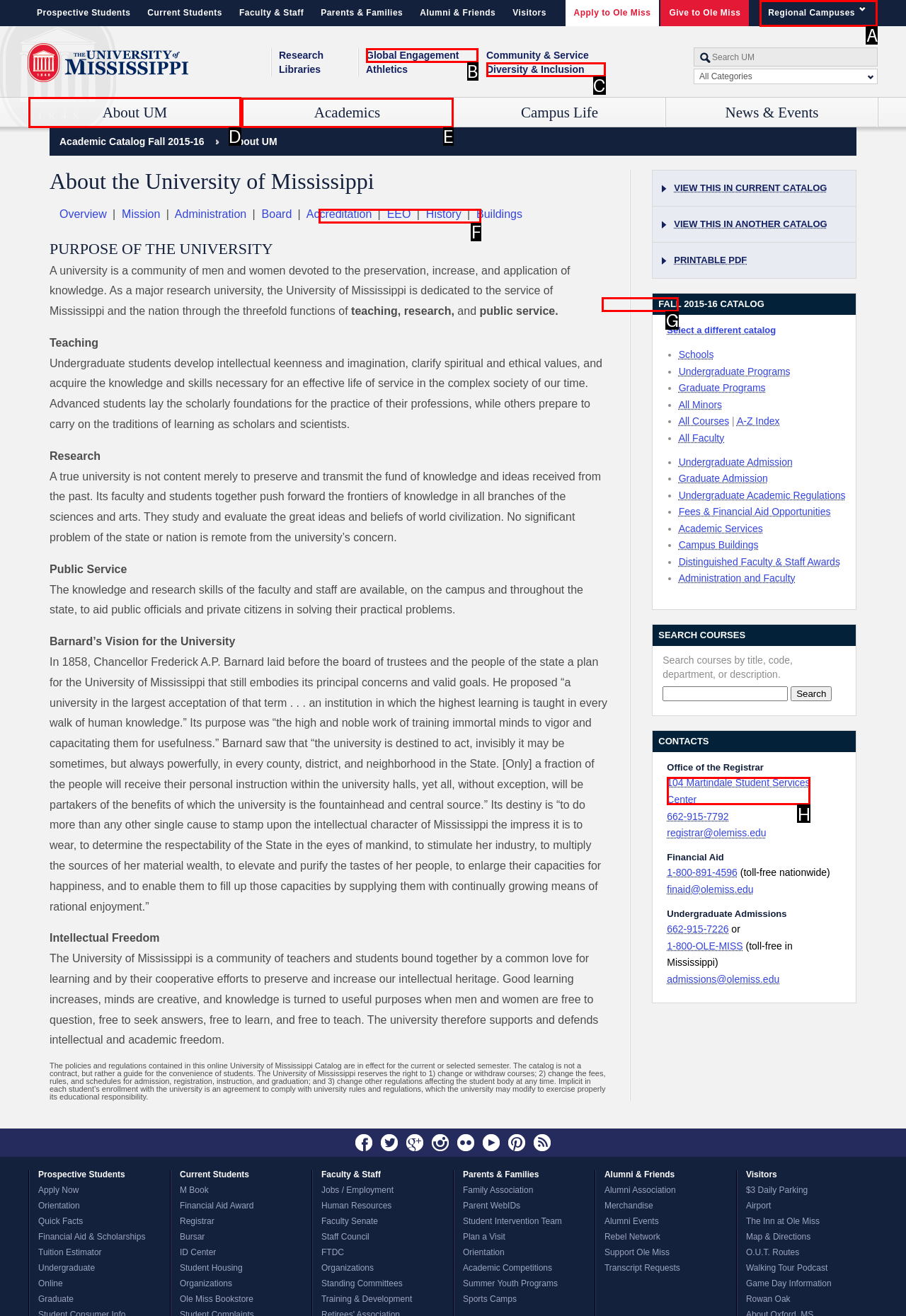Determine the letter of the element I should select to fulfill the following instruction: Visit the About UM page. Just provide the letter.

D